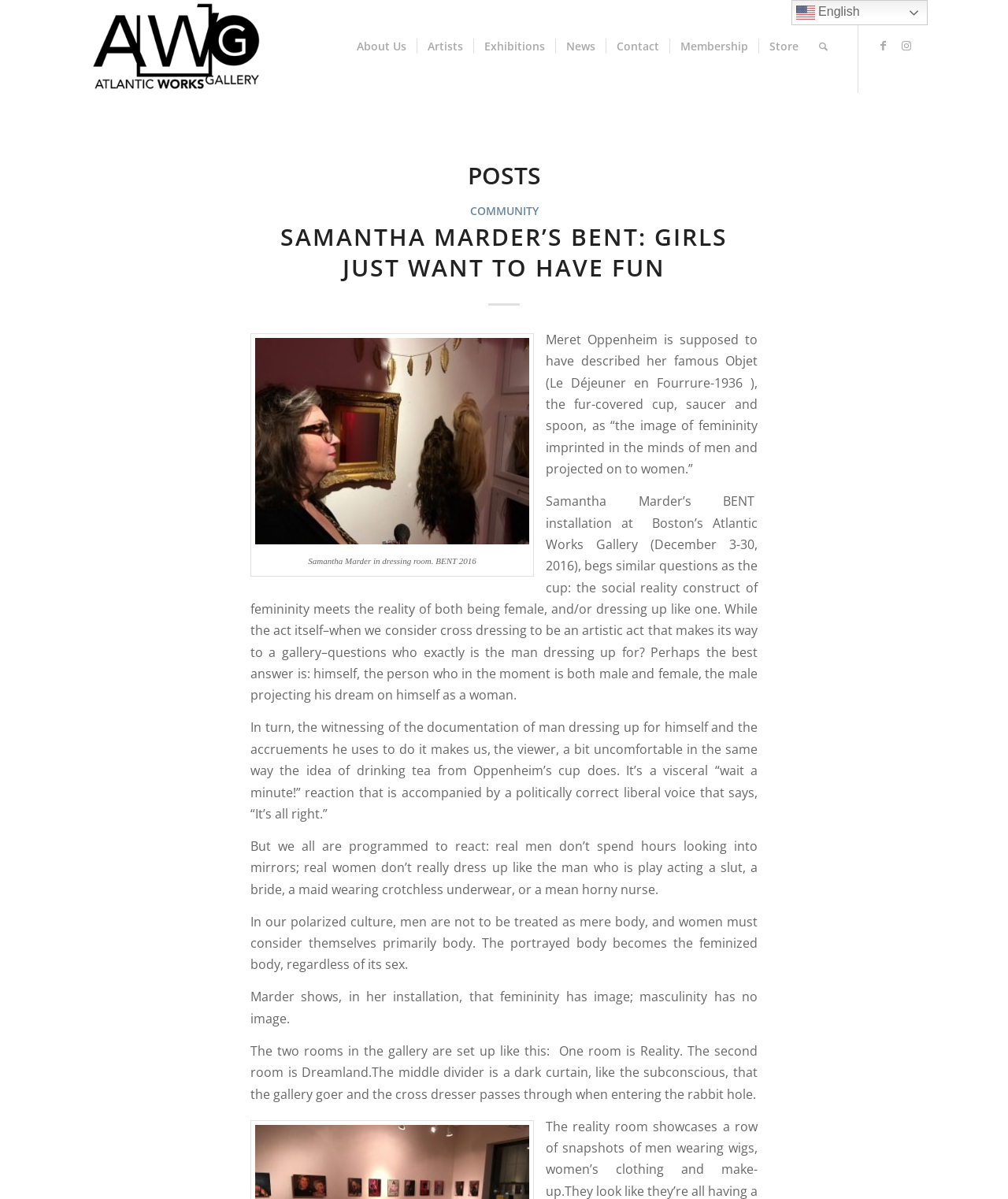Please find the bounding box coordinates for the clickable element needed to perform this instruction: "Switch to English language".

[0.785, 0.0, 0.92, 0.021]